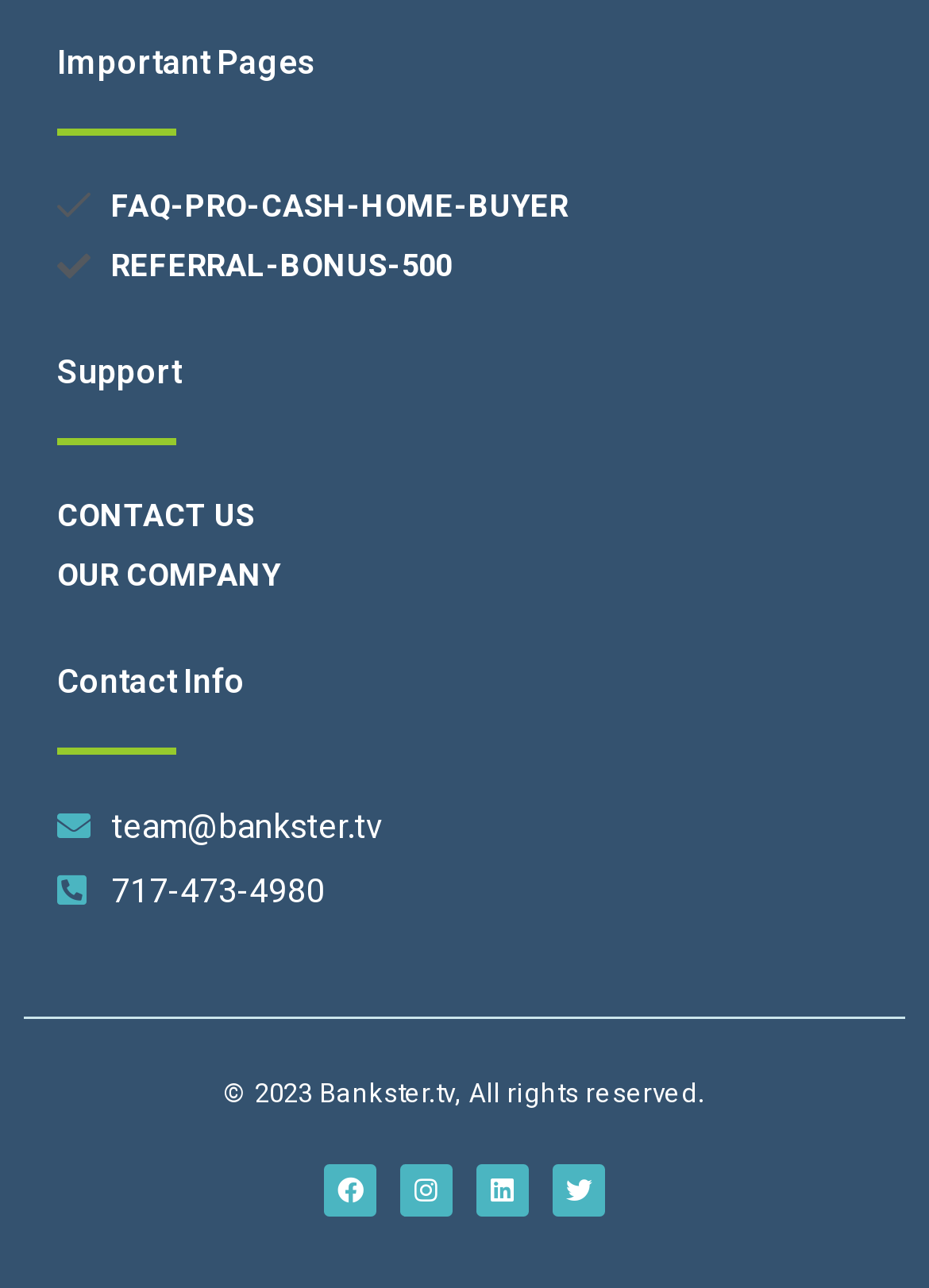How many links are under the 'Important Pages' heading?
Please provide a single word or phrase as the answer based on the screenshot.

2